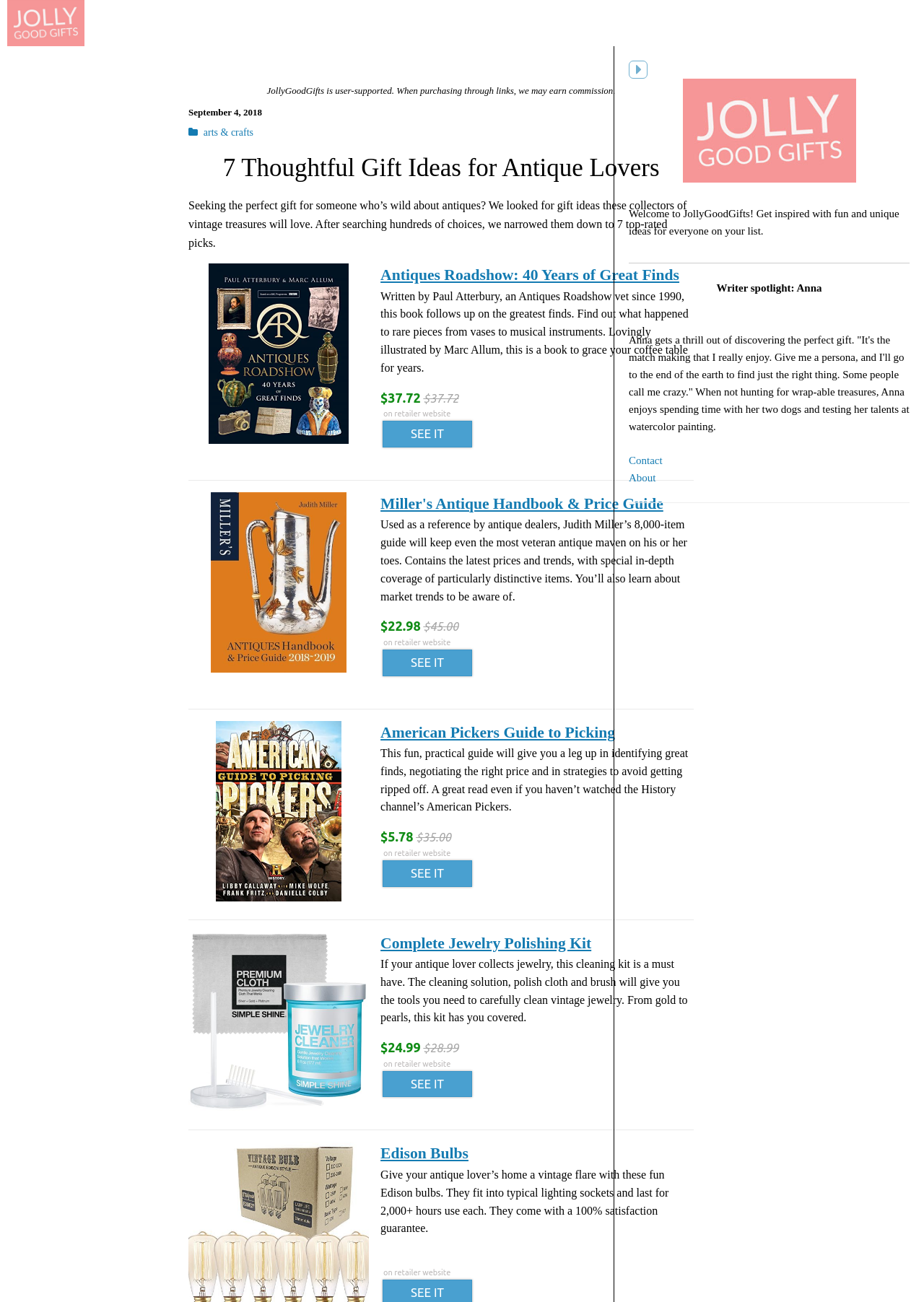Identify the bounding box coordinates of the area you need to click to perform the following instruction: "Click on the 'Jolly Good Gifts' link".

[0.008, 0.0, 0.091, 0.035]